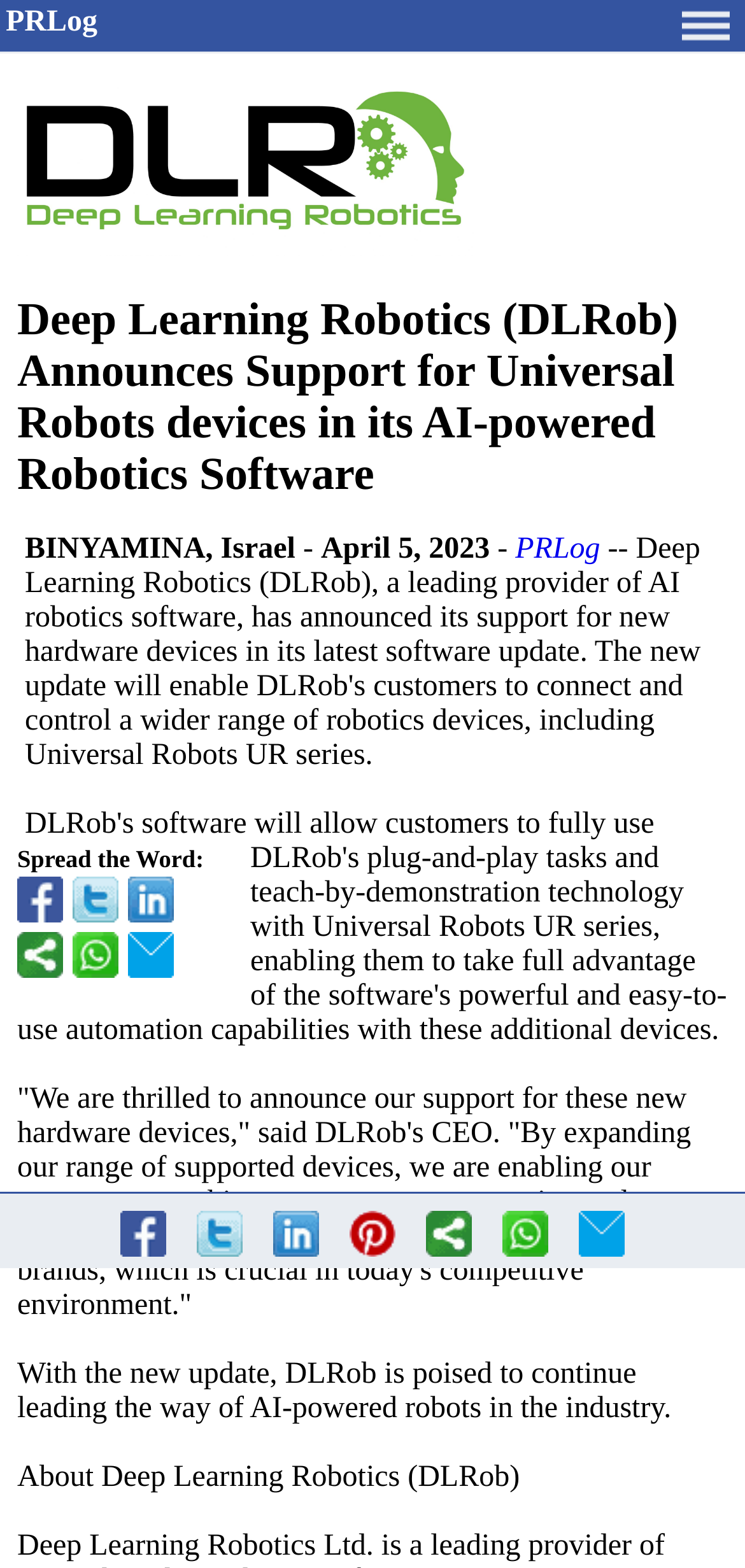Offer an extensive depiction of the webpage and its key elements.

The webpage is about Deep Learning Robotics (DLRob) announcing its support for Universal Robots devices in its AI-powered robotics software. At the top left, there is a logo of Deep Learning Robotics, Ltd. Next to it, there is a heading that summarizes the main content of the webpage. 

On the top right, there are two links, "PRLog" and "menu", with a small menu icon beside the "menu" link. 

Below the heading, there is a brief location and date information, "BINYAMINA, Israel - April 5, 2023". 

The main content of the webpage is divided into three paragraphs. The first paragraph is a quote from DLRob's CEO, expressing excitement about the new support for Universal Robots devices. The second paragraph explains the benefits of this new update, enabling customers to achieve greater automation and efficiency. The third paragraph is about Deep Learning Robotics (DLRob) itself.

At the bottom of the webpage, there are several links, likely social media links, arranged horizontally.